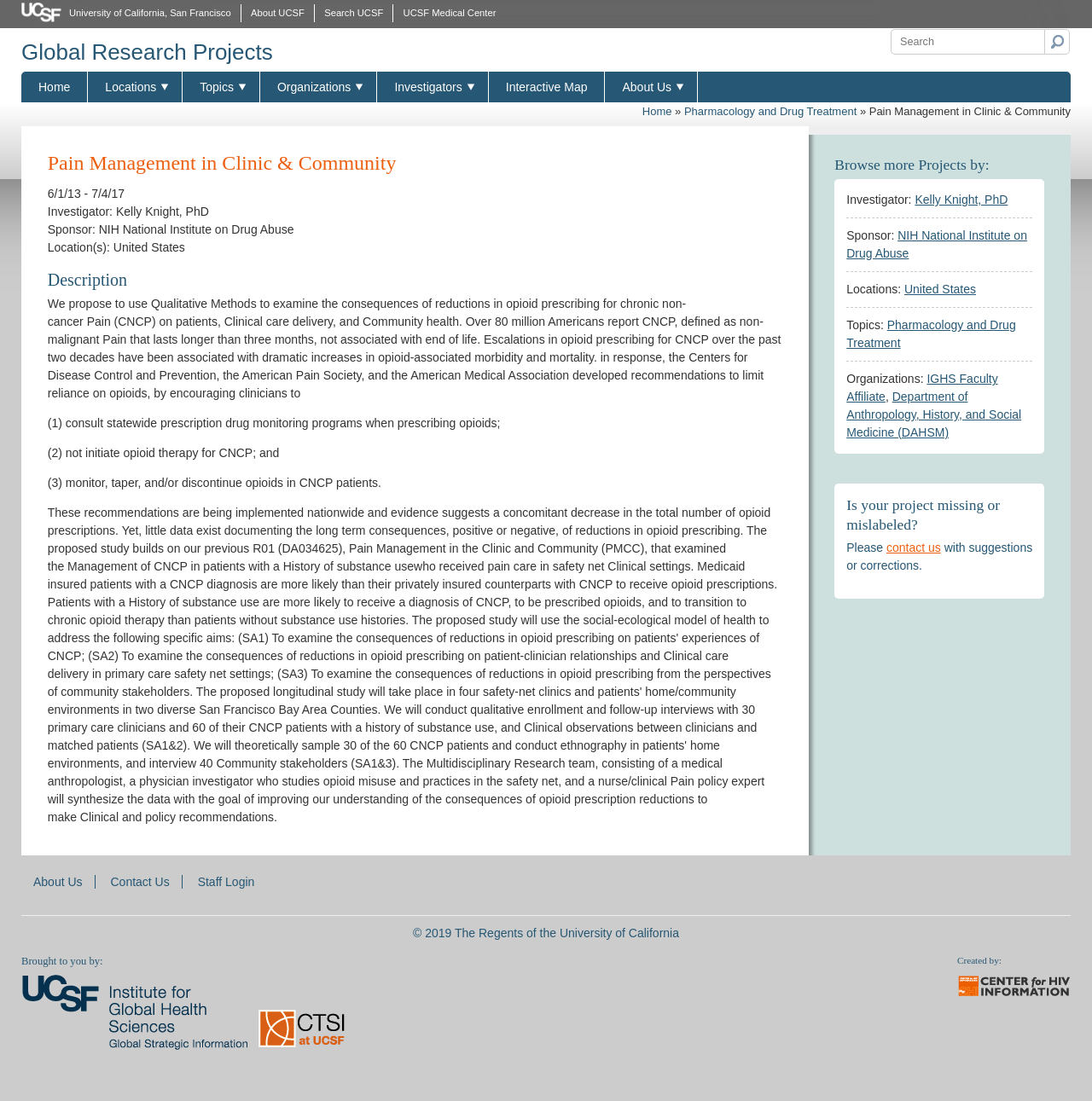Specify the bounding box coordinates of the area to click in order to follow the given instruction: "Go to Global Research Projects."

[0.02, 0.036, 0.25, 0.059]